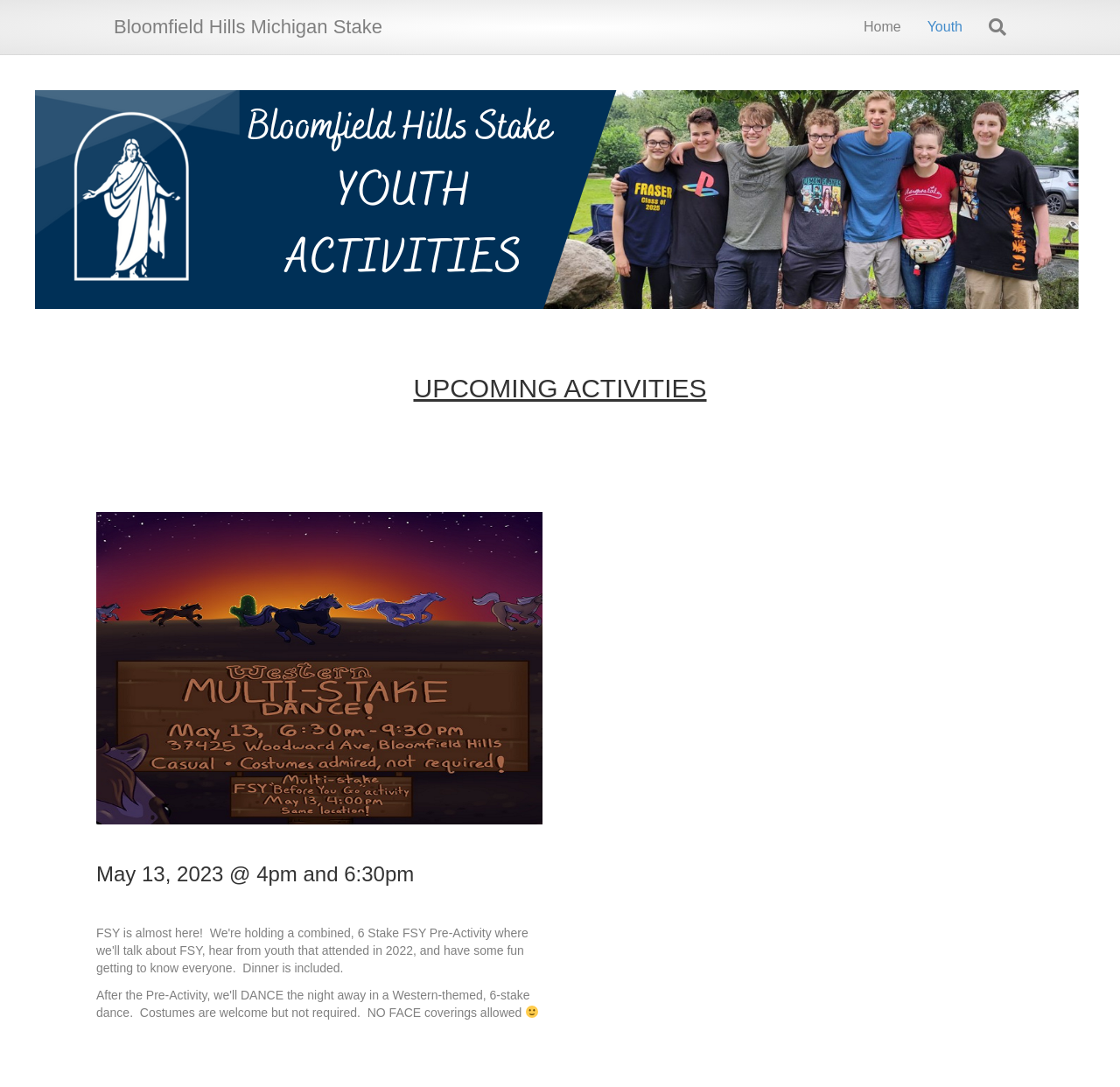Given the element description Youth, predict the bounding box coordinates for the UI element in the webpage screenshot. The format should be (top-left x, top-left y, bottom-right x, bottom-right y), and the values should be between 0 and 1.

[0.816, 0.004, 0.871, 0.046]